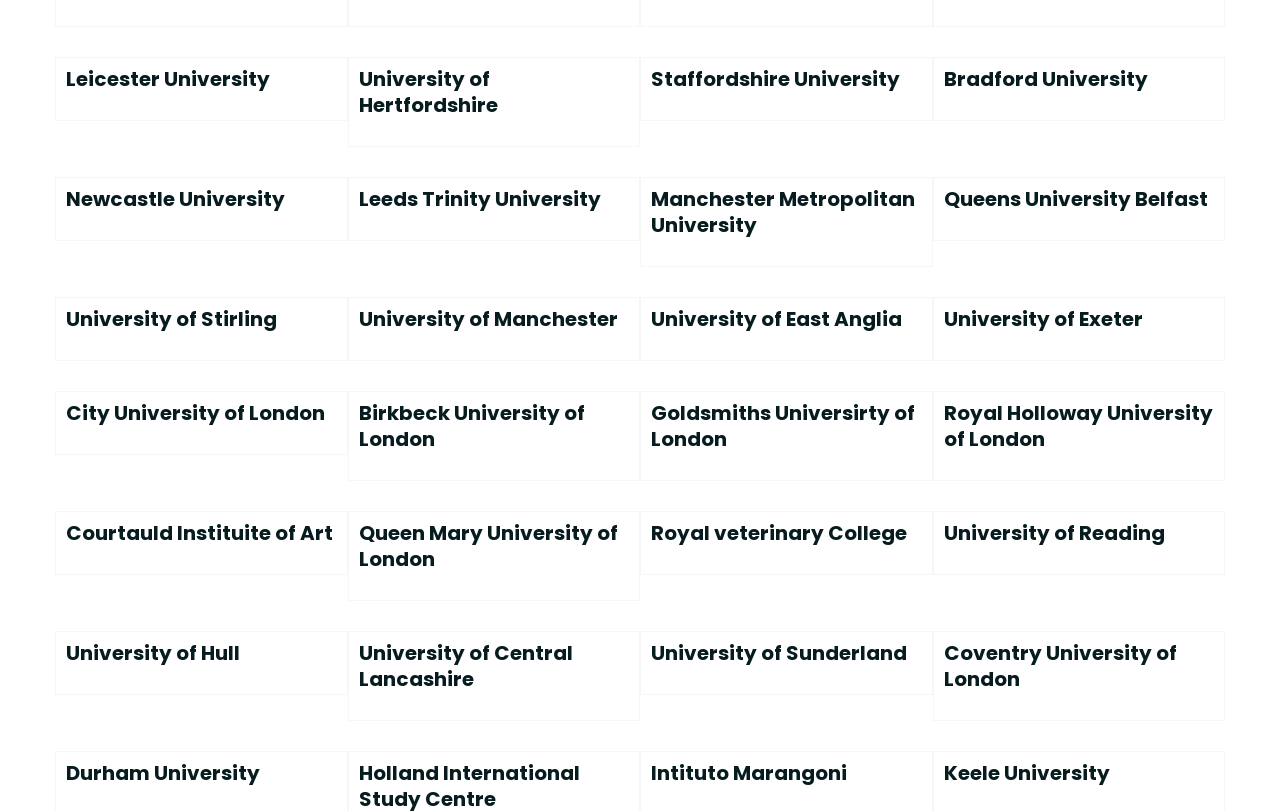Determine the bounding box coordinates of the clickable region to follow the instruction: "Explore University of Hertfordshire".

[0.28, 0.081, 0.491, 0.145]